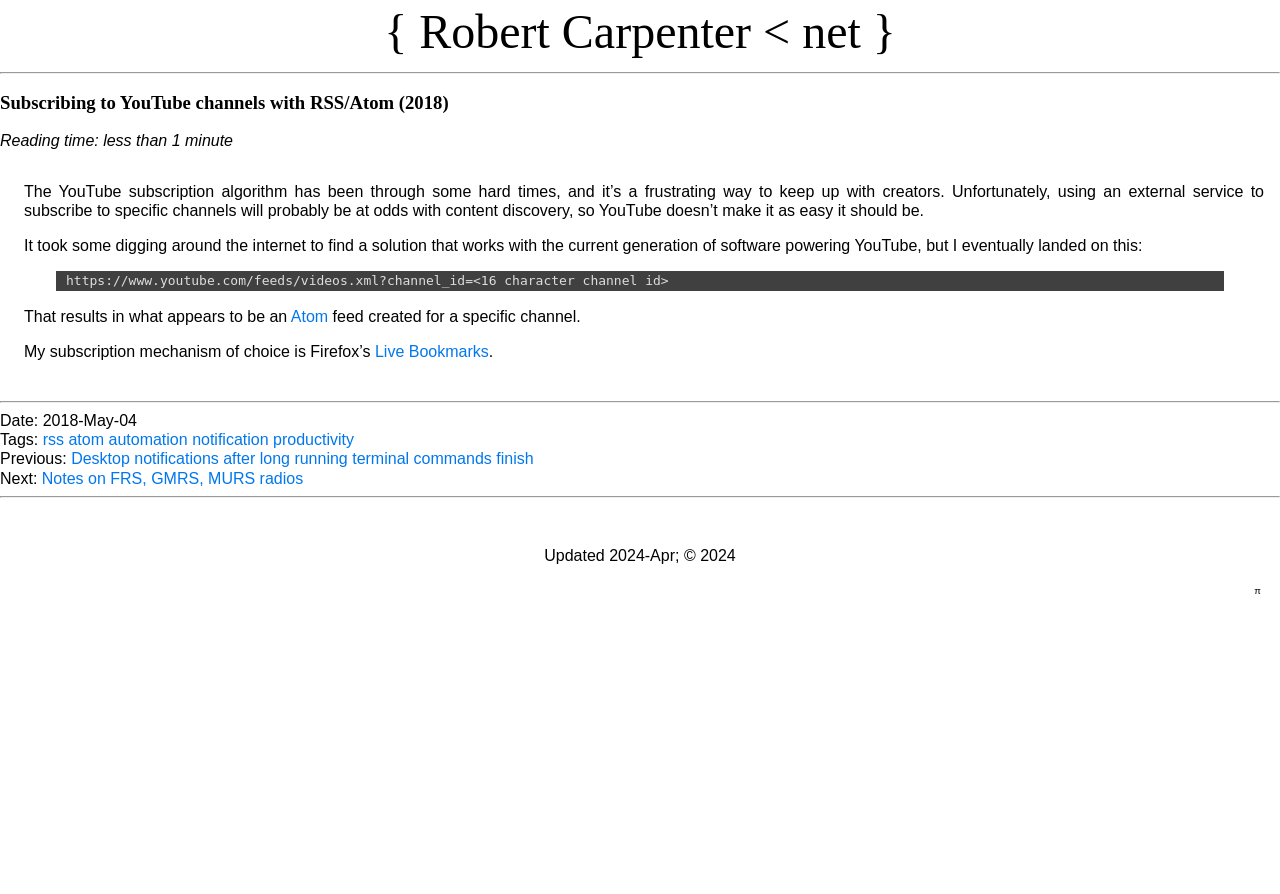Determine the bounding box coordinates for the clickable element to execute this instruction: "Click on Student Affairs". Provide the coordinates as four float numbers between 0 and 1, i.e., [left, top, right, bottom].

None